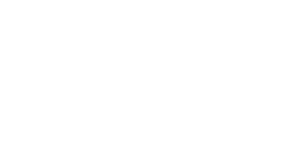Where does the company offer its services? Look at the image and give a one-word or short phrase answer.

Lutterworth and surrounding areas